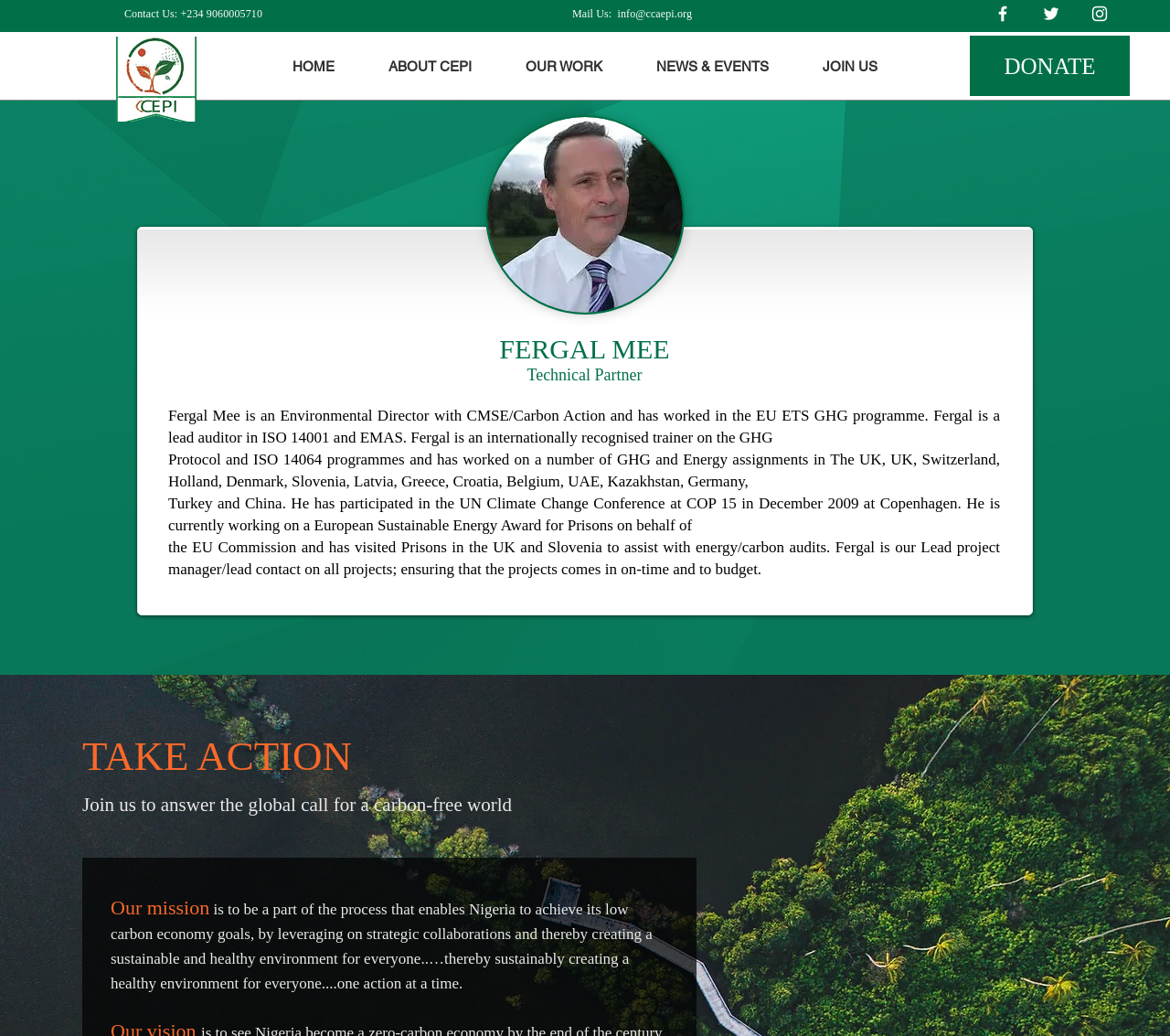Indicate the bounding box coordinates of the element that needs to be clicked to satisfy the following instruction: "Visit the blog". The coordinates should be four float numbers between 0 and 1, i.e., [left, top, right, bottom].

None